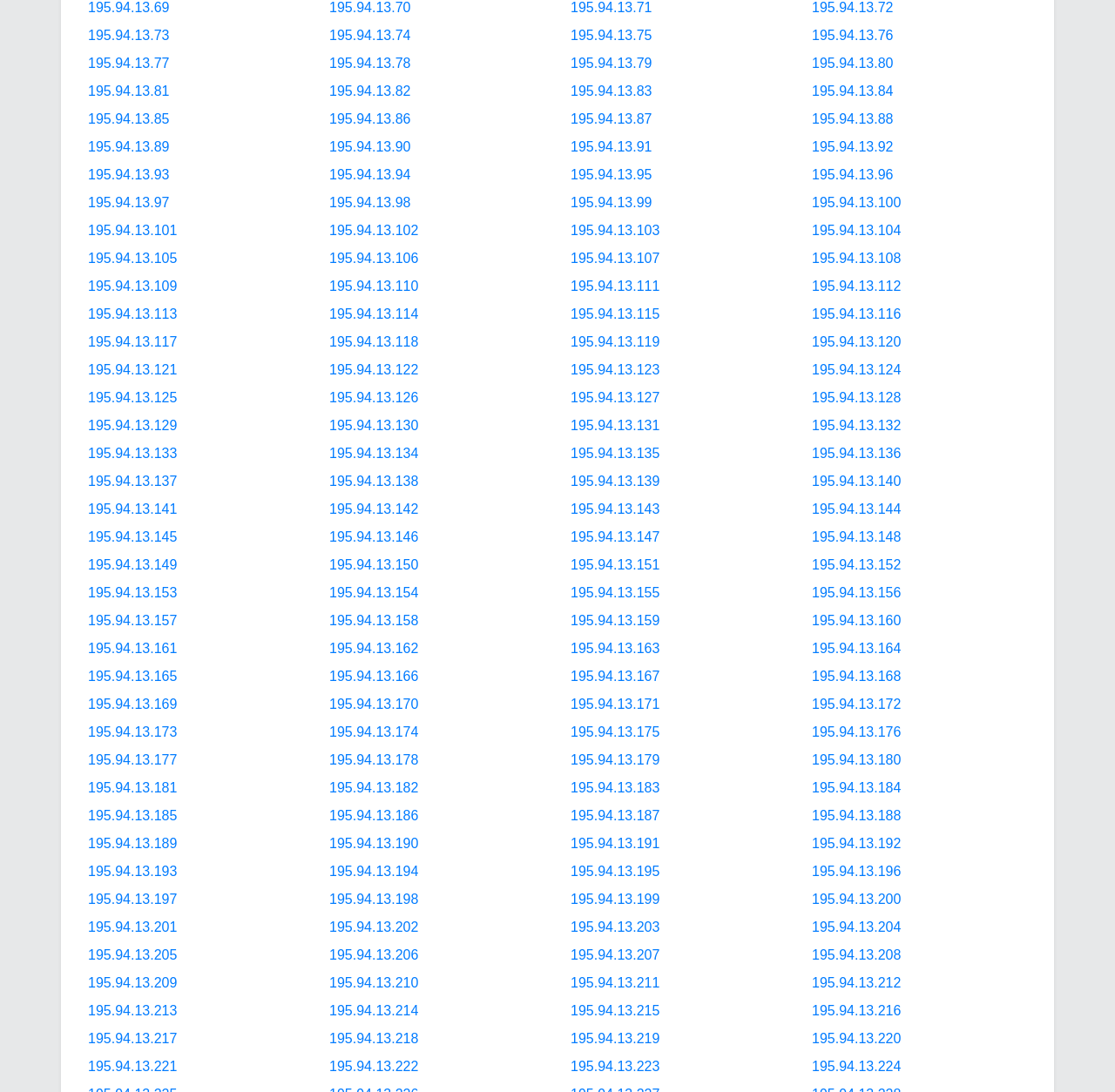What is the IP address of the first link?
Examine the image and provide an in-depth answer to the question.

The first link is located at the top-left corner of the webpage, and its IP address can be found by examining the link's text content.